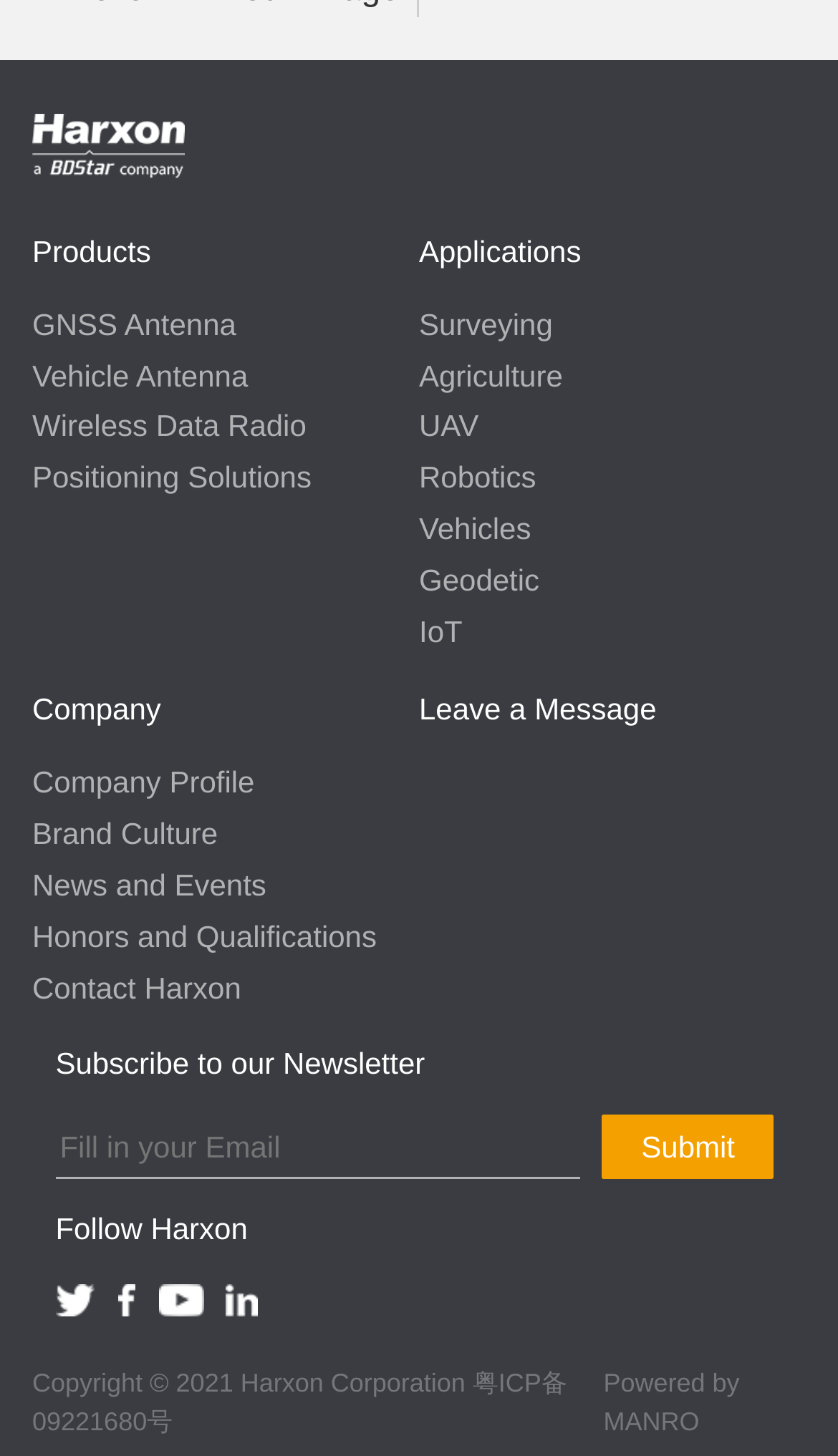Identify the bounding box coordinates of the clickable section necessary to follow the following instruction: "Click on Company Profile". The coordinates should be presented as four float numbers from 0 to 1, i.e., [left, top, right, bottom].

[0.038, 0.526, 0.304, 0.549]